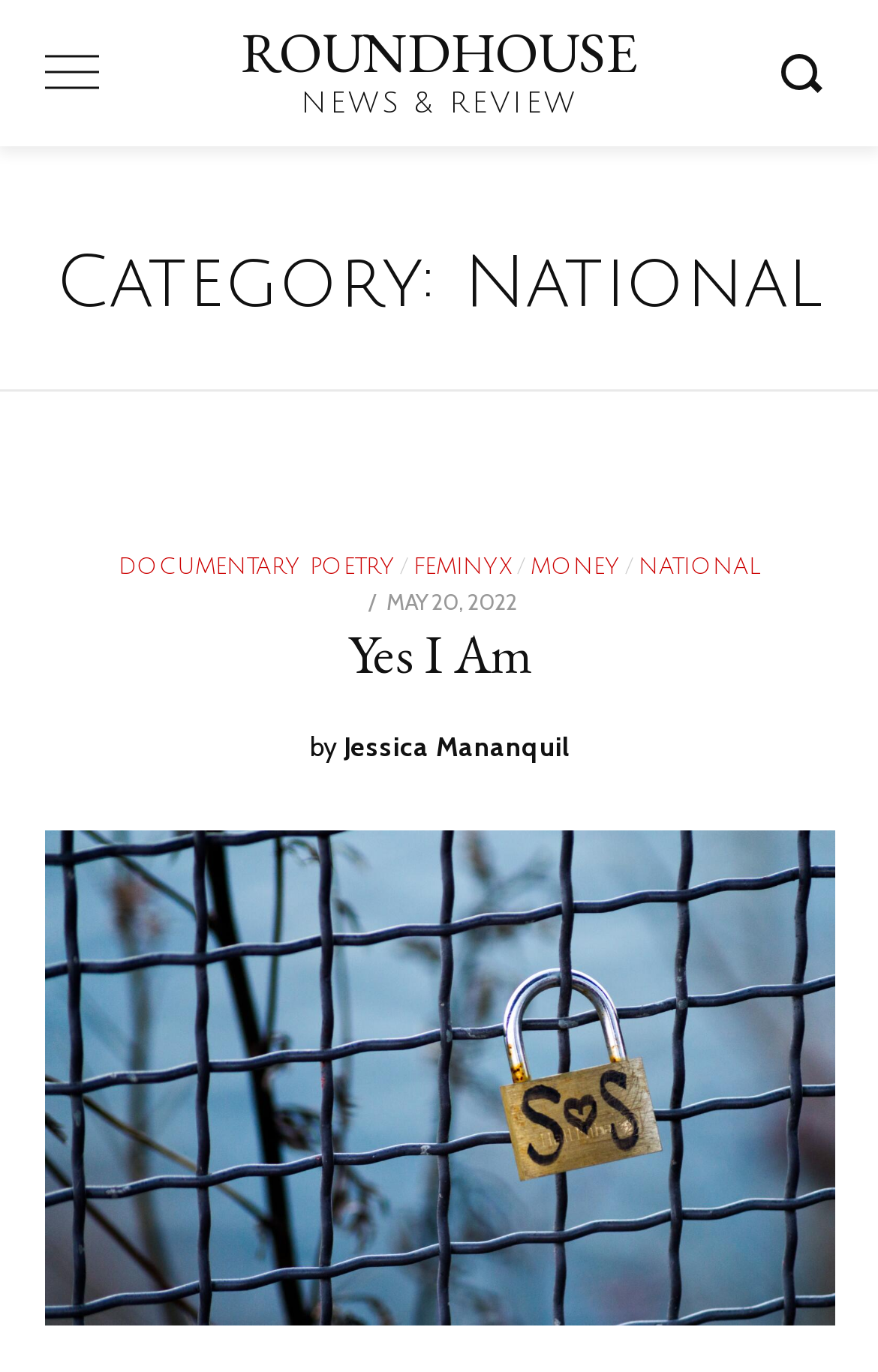Determine the bounding box coordinates of the element's region needed to click to follow the instruction: "Check the date 'MAY 20, 2022'". Provide these coordinates as four float numbers between 0 and 1, formatted as [left, top, right, bottom].

[0.44, 0.427, 0.588, 0.449]